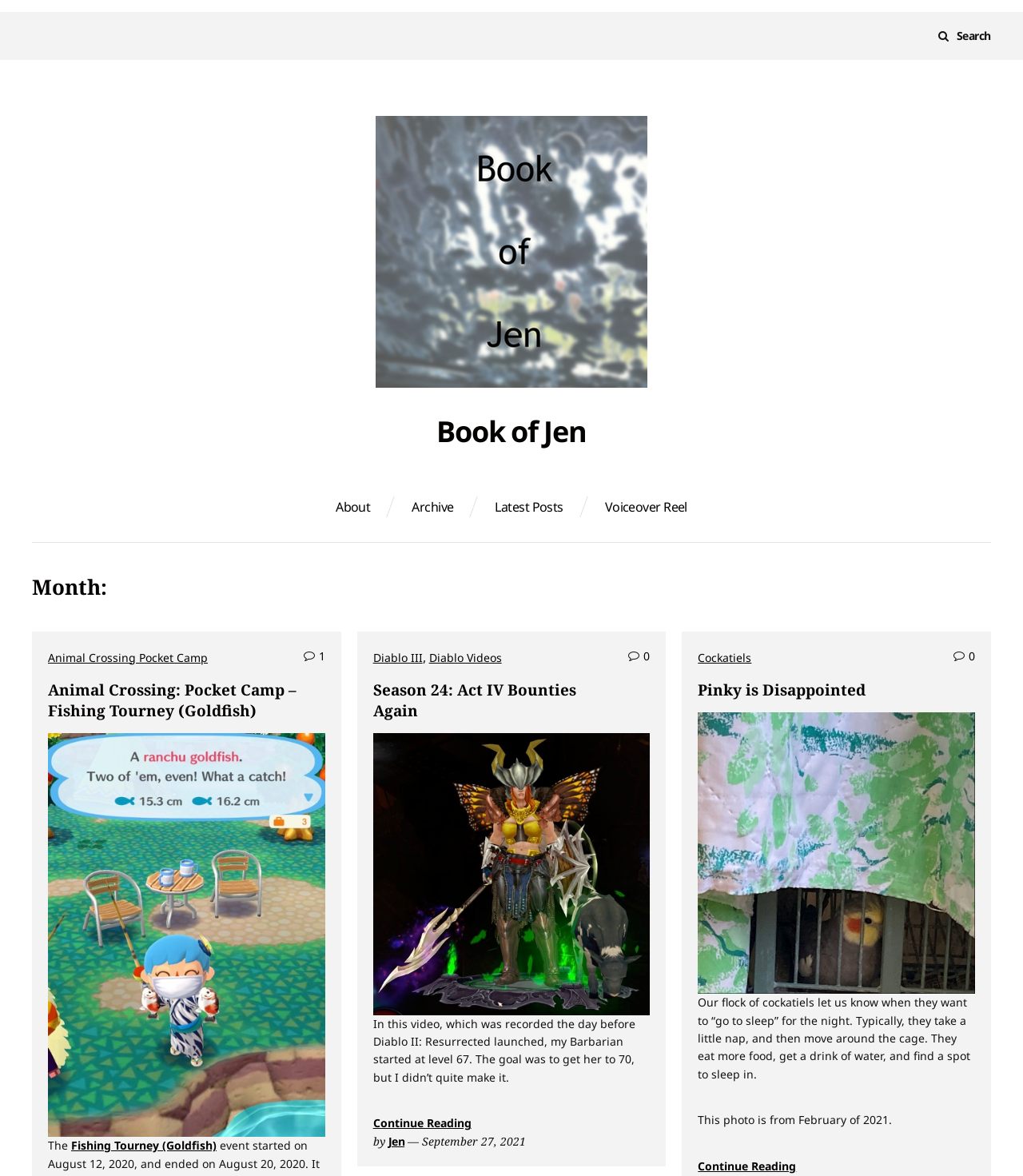Locate the bounding box of the UI element with the following description: "parent_node: Book of Jen".

[0.367, 0.099, 0.633, 0.33]